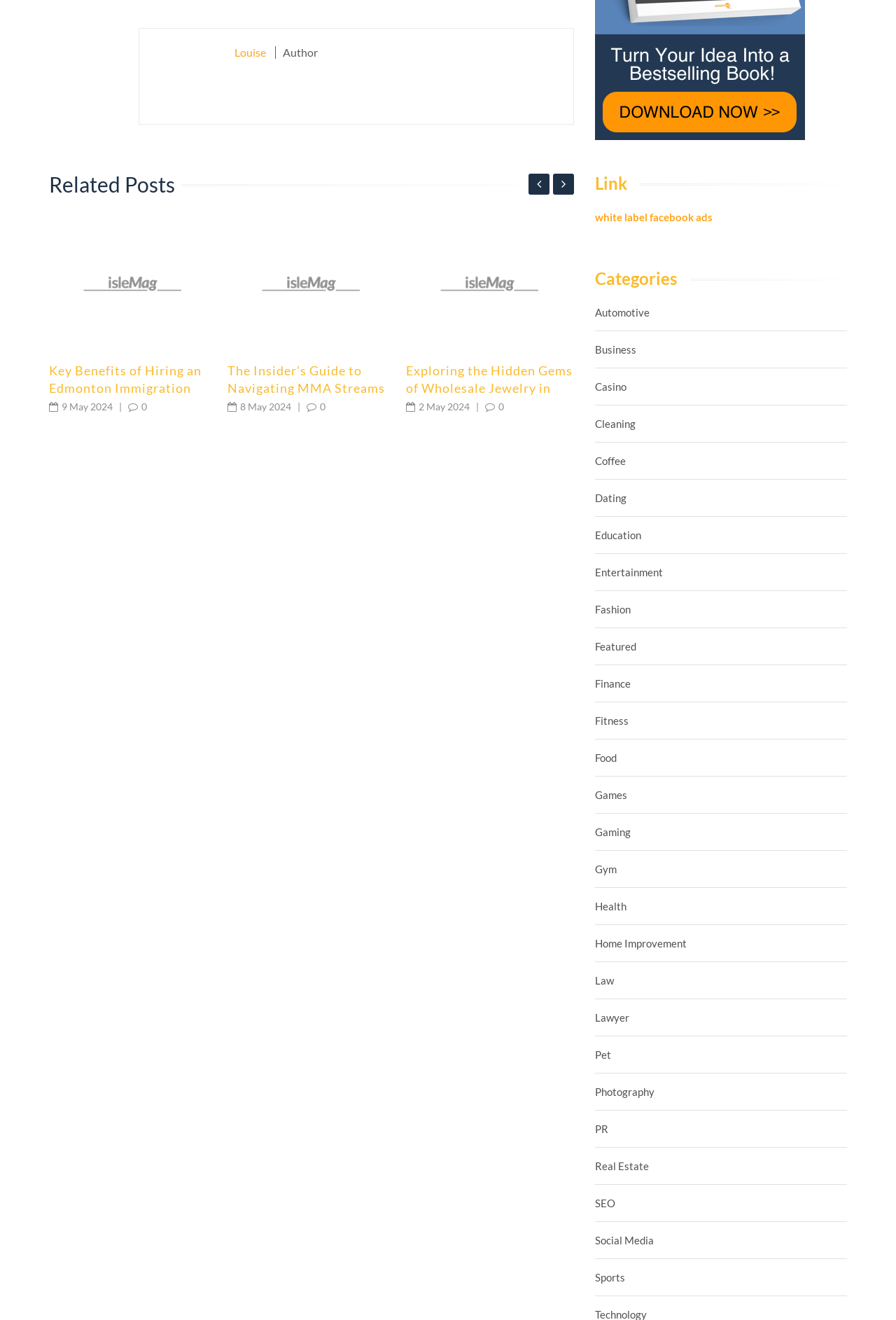What is the topic of the first related post?
Using the image, provide a detailed and thorough answer to the question.

The first related post has a heading 'Key Benefits of Hiring an Edmonton Immigration Lawyer for Your Case', which indicates that the topic is related to immigration lawyers.